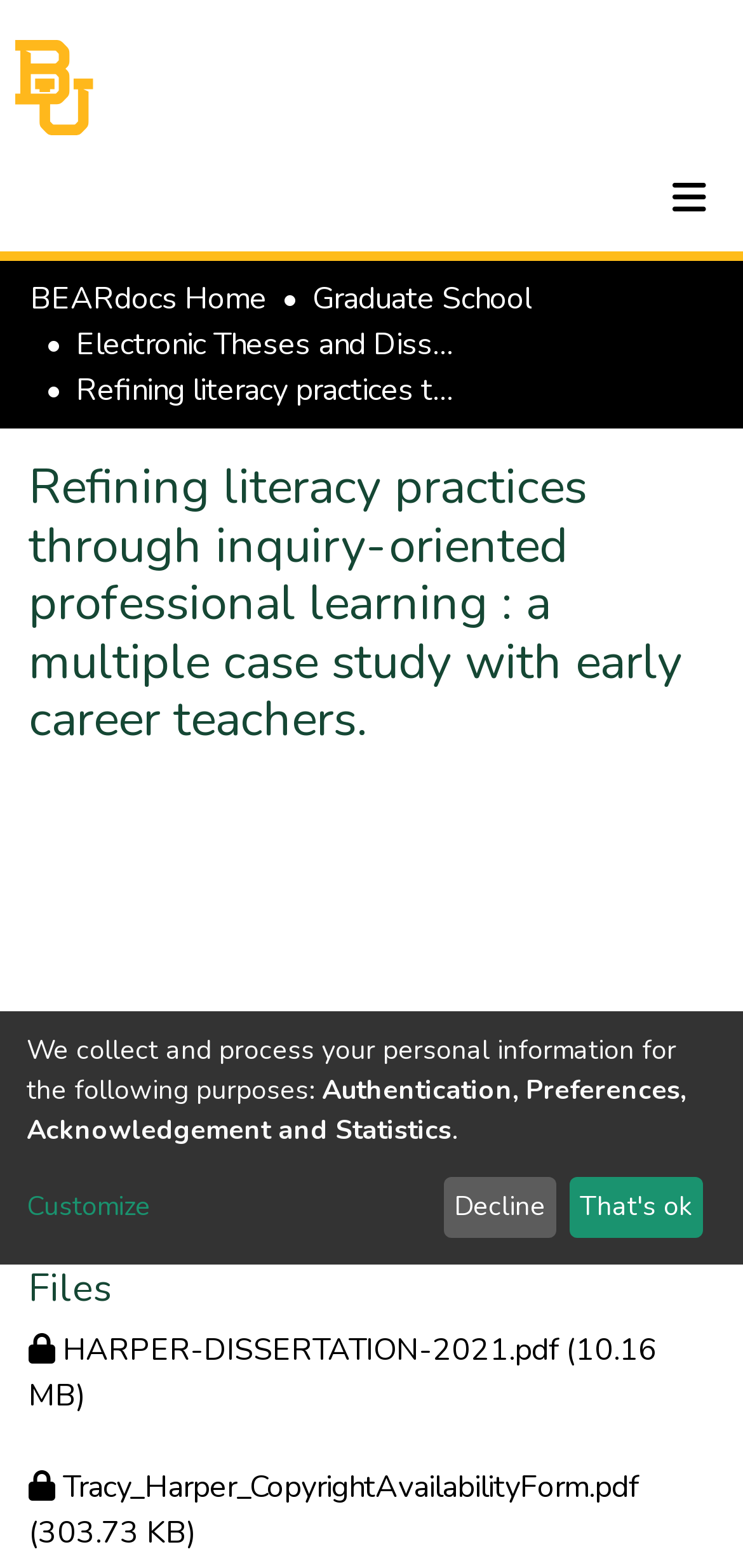Pinpoint the bounding box coordinates of the clickable area necessary to execute the following instruction: "Log in to the system". The coordinates should be given as four float numbers between 0 and 1, namely [left, top, right, bottom].

[0.705, 0.113, 0.826, 0.14]